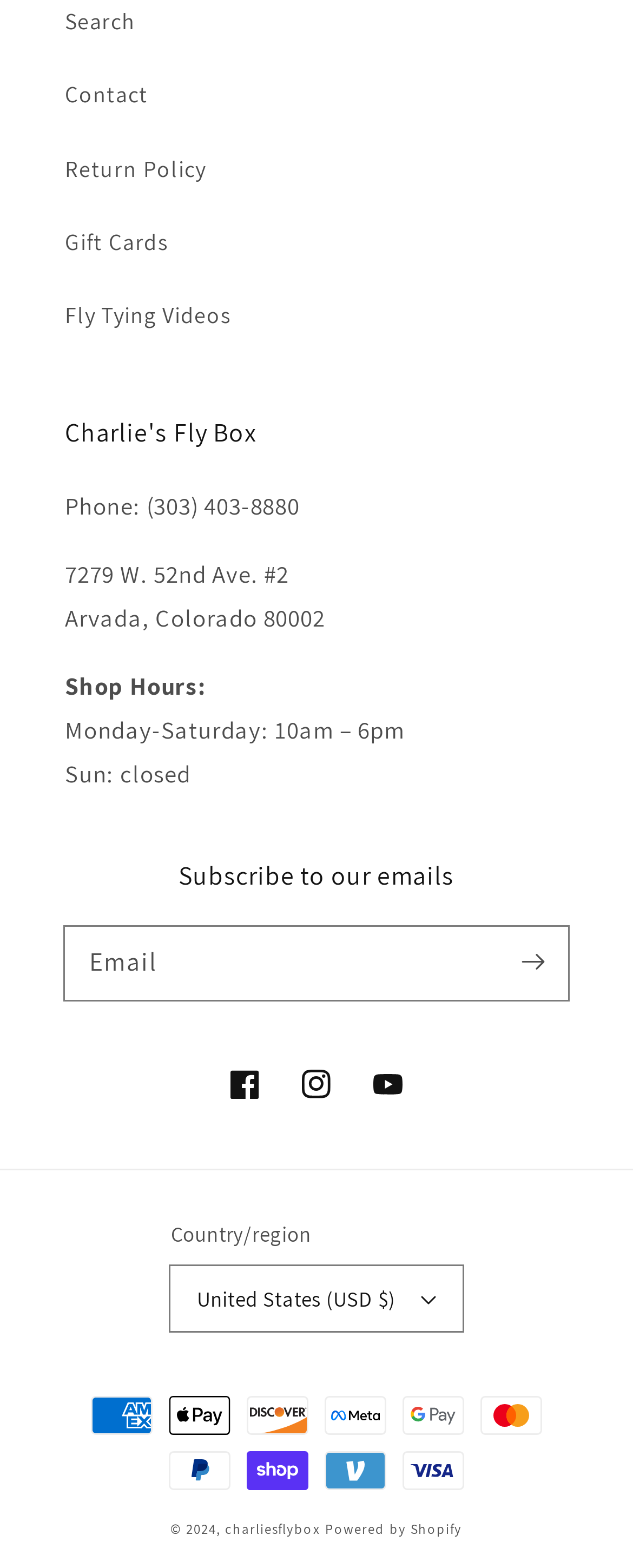What are the shop hours on Mondays?
Look at the image and answer the question using a single word or phrase.

10am – 6pm